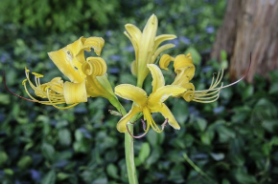Provide a brief response in the form of a single word or phrase:
Where are the Magic Lilies located in the image?

Graham Bulb Garden